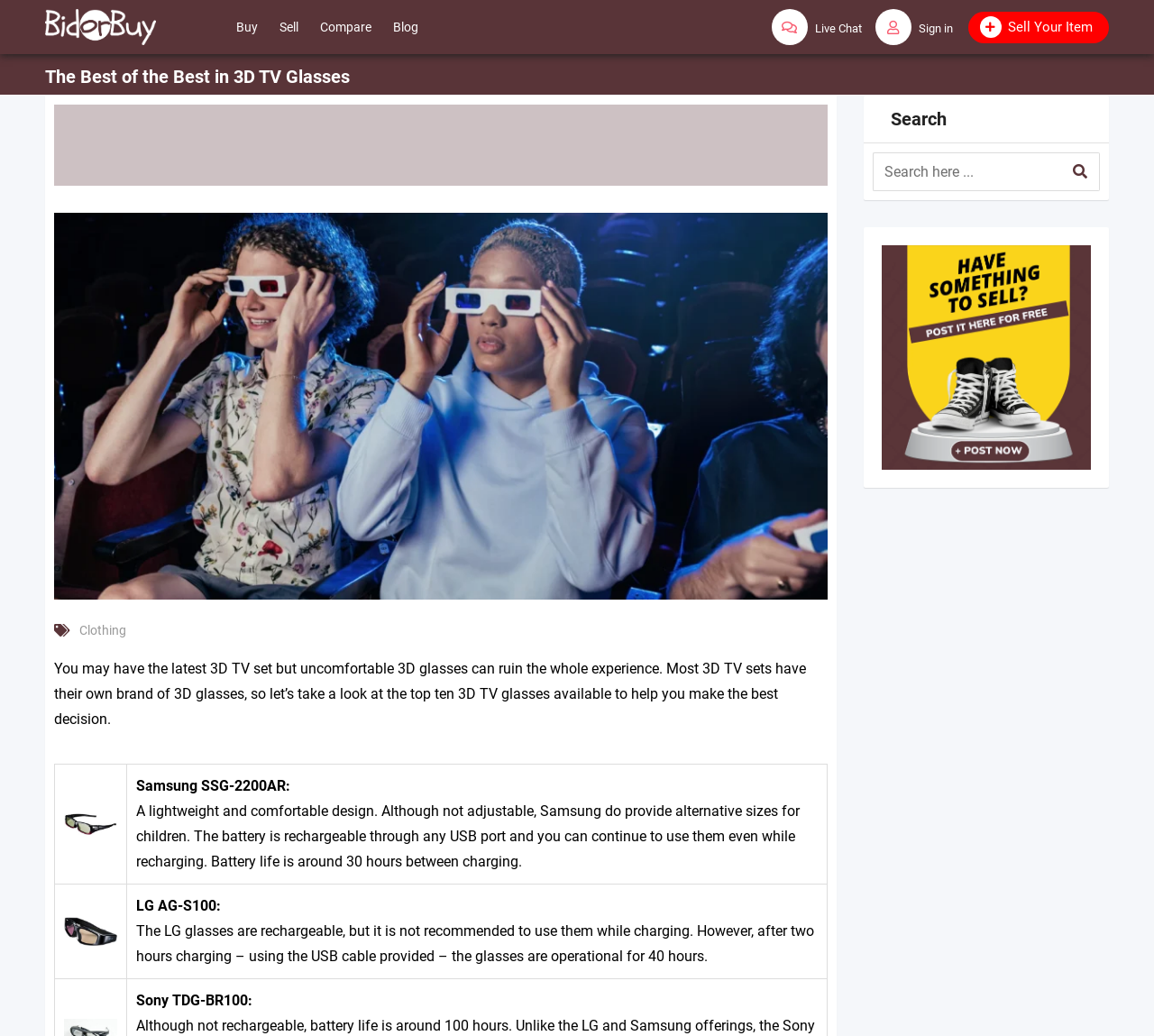Can you specify the bounding box coordinates for the region that should be clicked to fulfill this instruction: "Click on the link to understand the ethics of love magic".

None